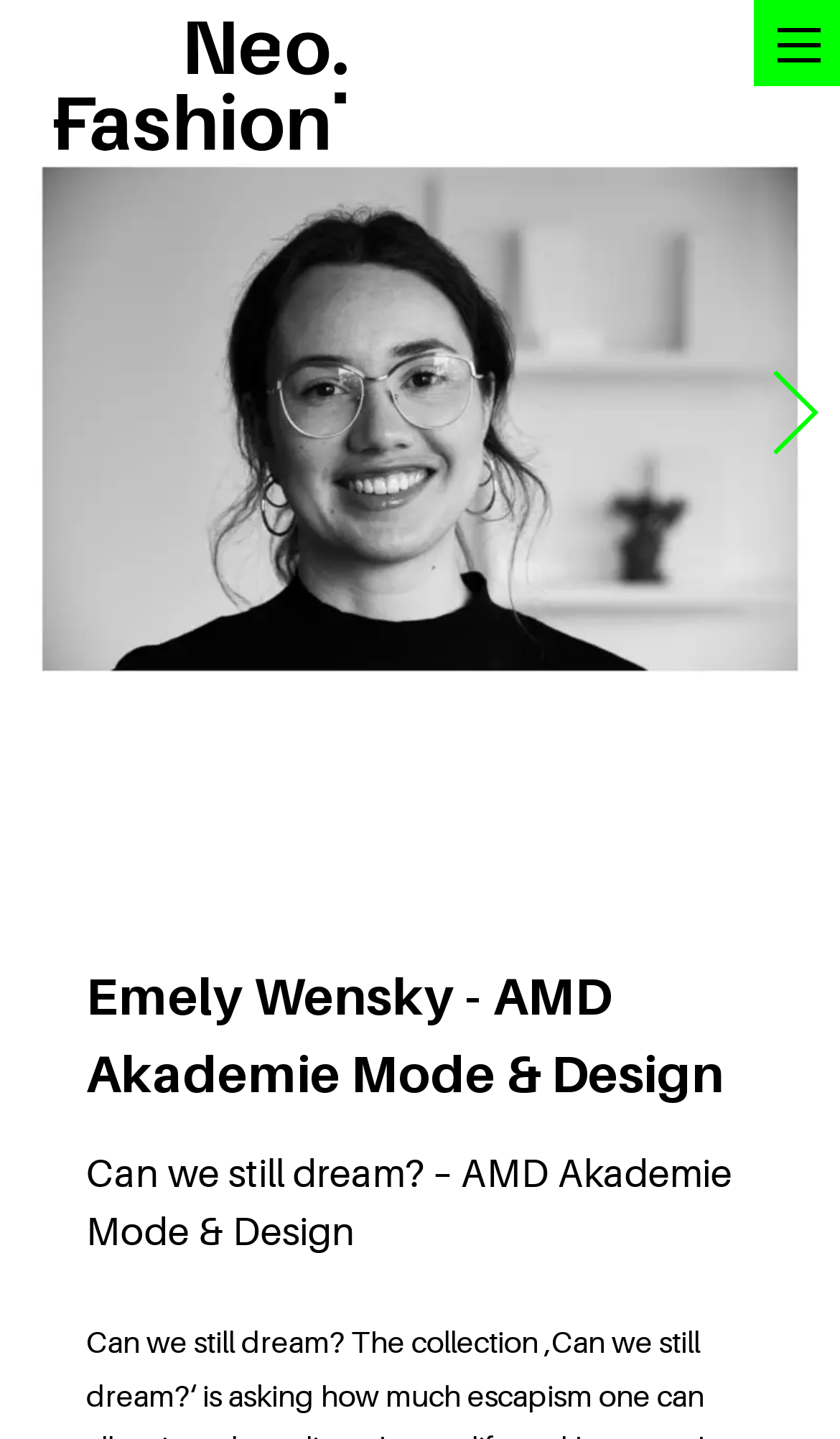What is the institution associated with Emely Wensky?
Using the image, respond with a single word or phrase.

AMD Akademie Mode & Design